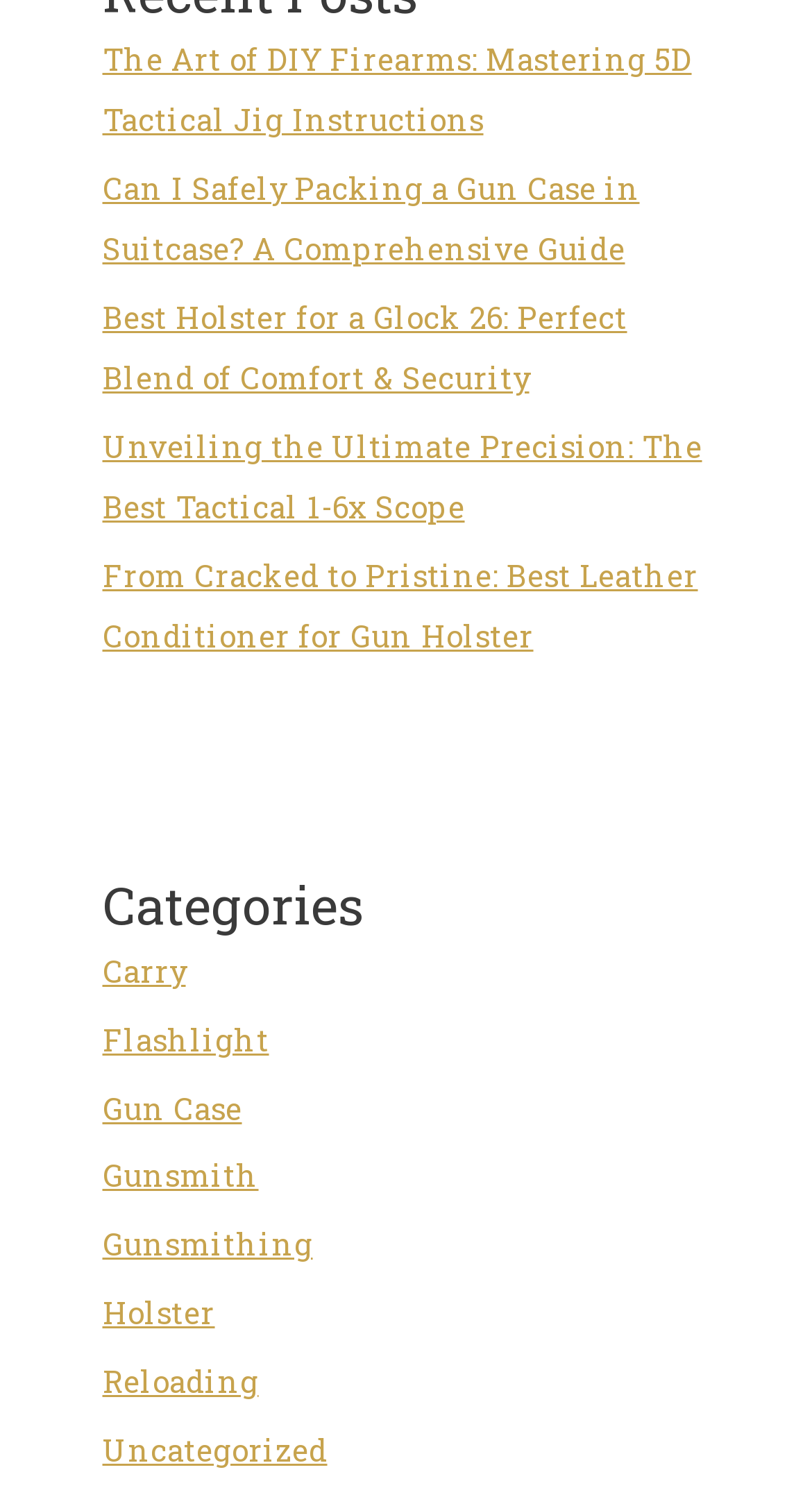How many categories are listed on this webpage?
Could you answer the question with a detailed and thorough explanation?

I counted the number of links under the 'Categories' heading, which are 'Carry', 'Flashlight', 'Gun Case', 'Gunsmith', 'Gunsmithing', 'Holster', and 'Reloading', plus 'Uncategorized'. There are 7 categories in total.